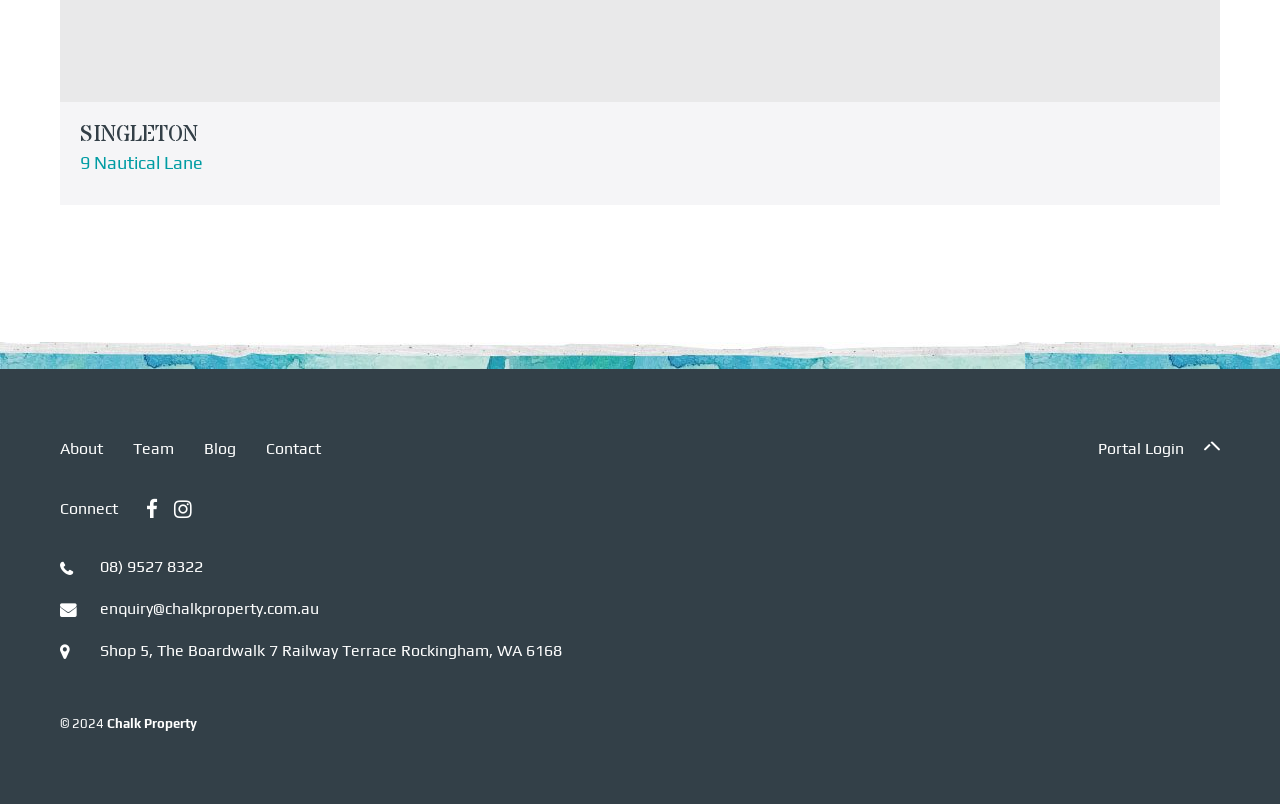Locate the bounding box coordinates of the clickable element to fulfill the following instruction: "Click on About". Provide the coordinates as four float numbers between 0 and 1 in the format [left, top, right, bottom].

[0.047, 0.546, 0.092, 0.57]